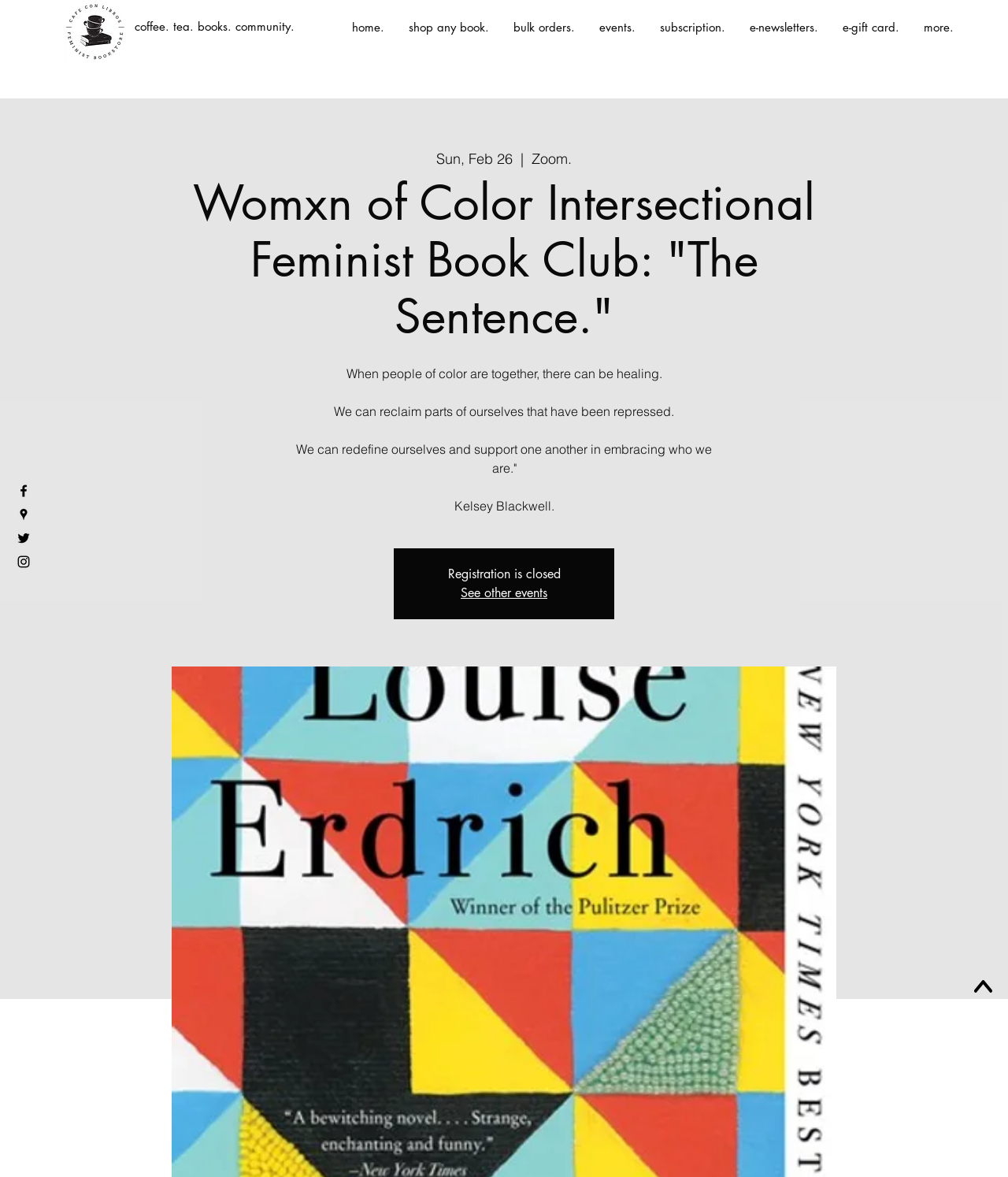Please answer the following question using a single word or phrase: 
What type of establishment is Cafe con Libros?

Book club or bookstore